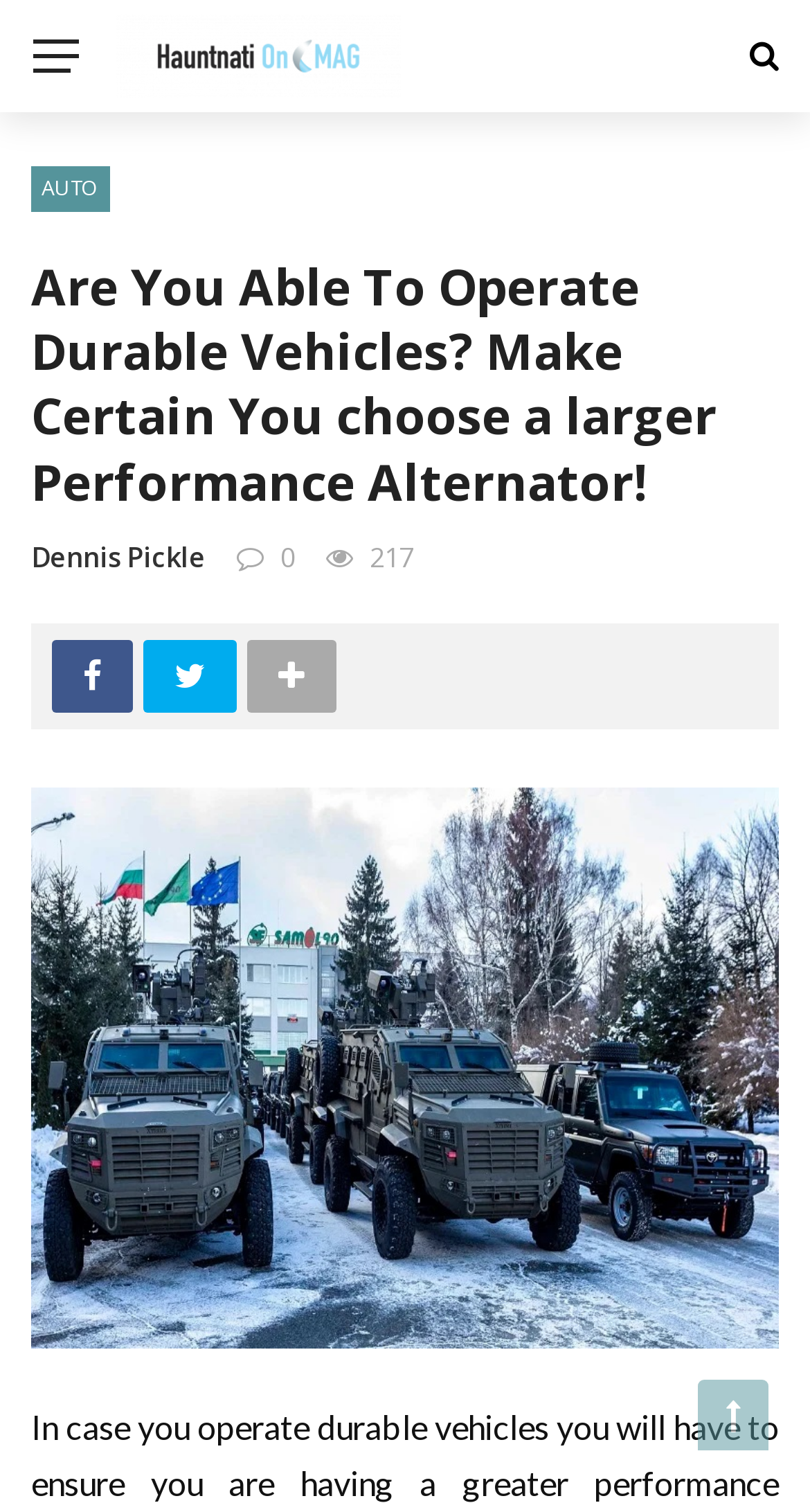What is the category of the webpage?
Using the screenshot, give a one-word or short phrase answer.

AUTO